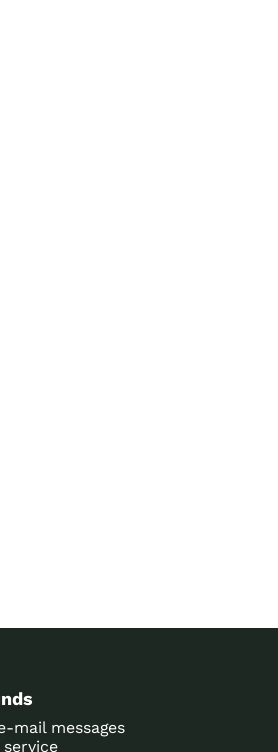Give a thorough caption of the image, focusing on all visible elements.

The image features a captivating poster promoting sightseeing opportunities. Its design likely aims to entice viewers with stunning visuals of travel destinations and experiences. In the background, there are adjacent links encouraging exploration of other thematic posters such as events, shopping, and meet & greet opportunities, suggesting a comprehensive travel itinerary. Additionally, the poster aligns with a promotional section encouraging visitors to subscribe to email updates for special offers and service announcements from Boston Town Car, indicating a focus on customer engagement and promotions. The overall layout is visually appealing and structured to facilitate easy navigation for readers interested in travel and services offered by the company.